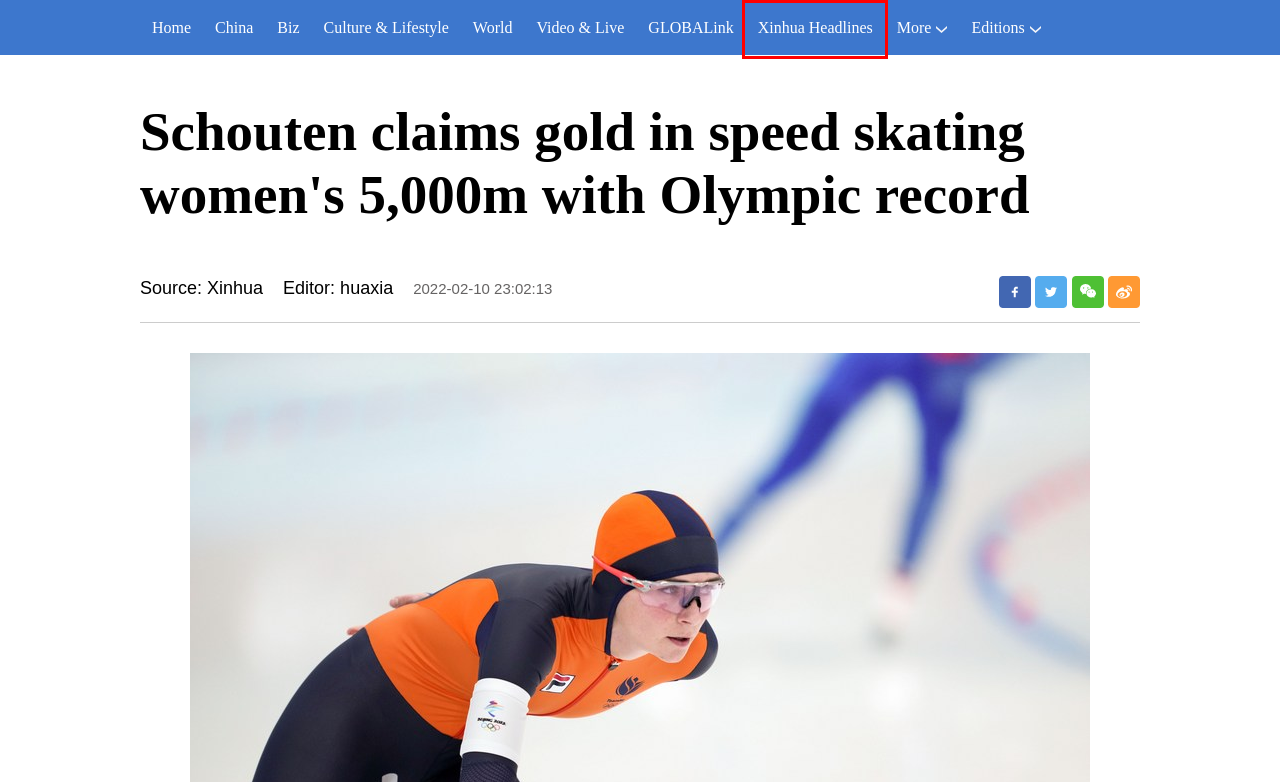You are provided with a screenshot of a webpage highlighting a UI element with a red bounding box. Choose the most suitable webpage description that matches the new page after clicking the element in the bounding box. Here are the candidates:
A. China | English.news.cn
B. 分享到微博-微博-随时随地分享身边的新鲜事儿
C. GLOBAlink
D. Xinhua – China, World, Business, Sports, Photos and Video | English.news.cn
E. China-Biz | English.news.cn
F. Video | English.news.cn
G. Culture & Lifestyle | English.news.cn
H. Xinhua Headlines | English.news.cn

H